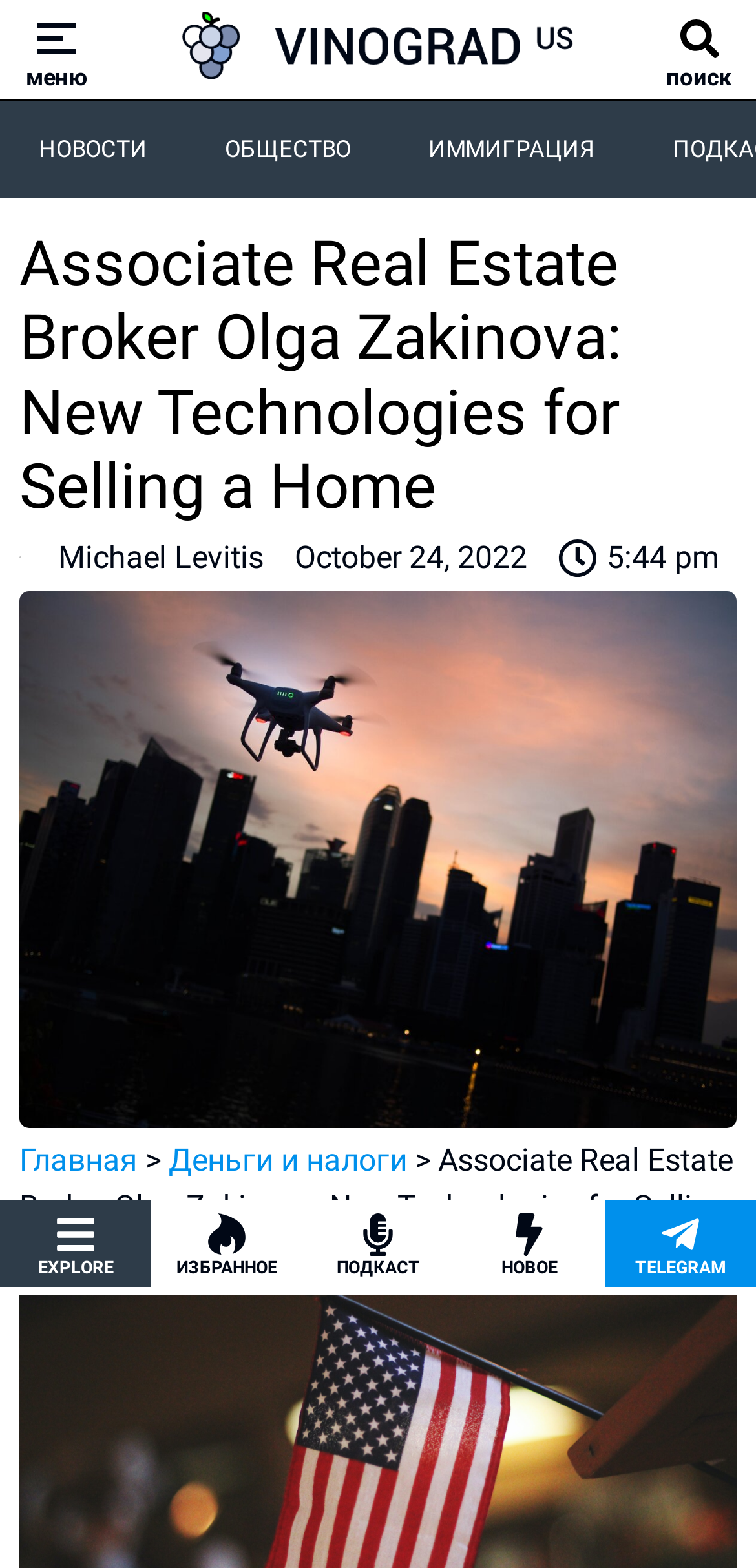What is the date of the news article?
Using the image, elaborate on the answer with as much detail as possible.

The date of the news article can be found in the link element which says 'October 24, 2022'. This link element is located below the image of Michael Levitis and is part of the news article section.